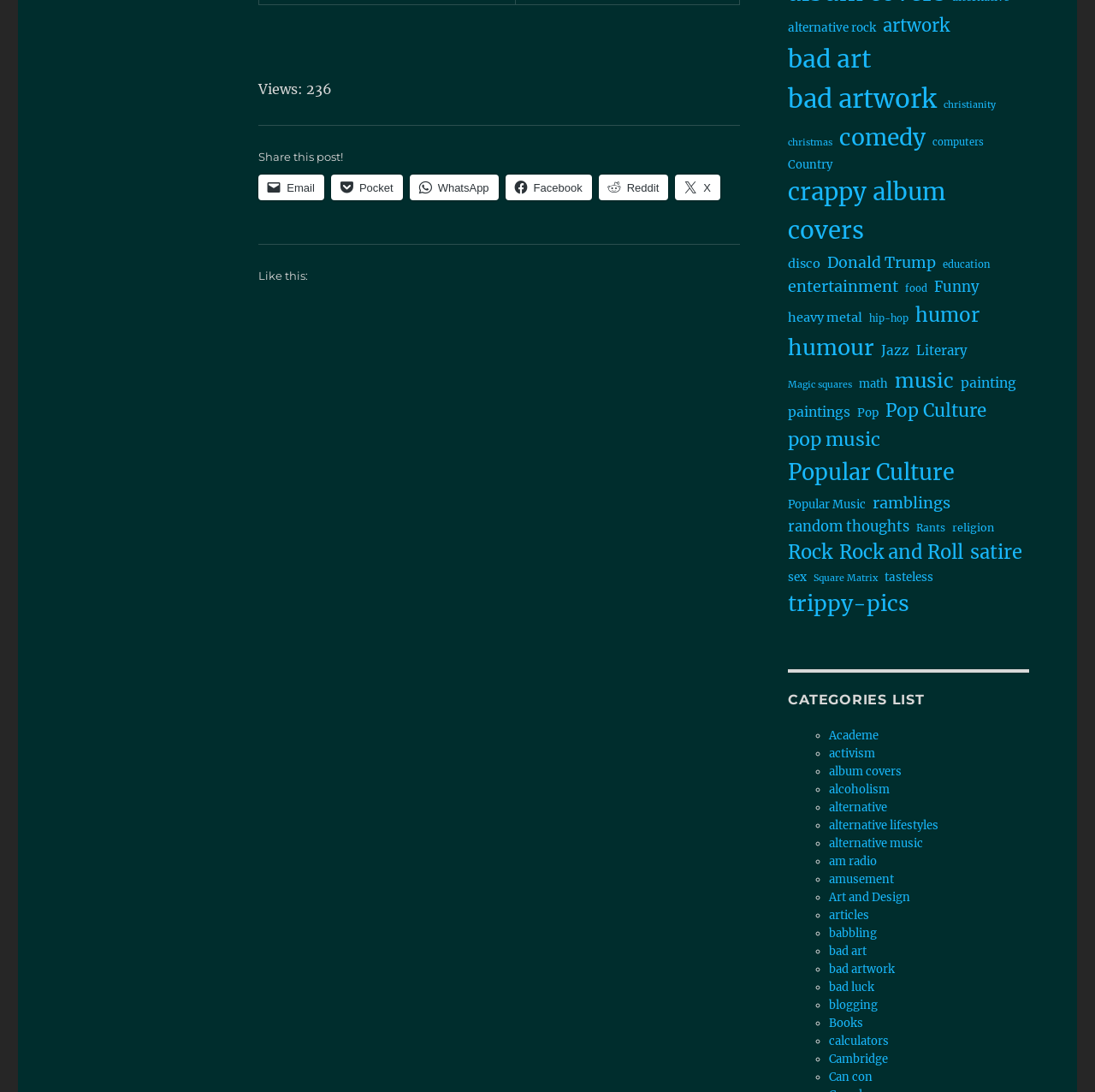Locate the bounding box of the UI element defined by this description: "sex". The coordinates should be given as four float numbers between 0 and 1, formatted as [left, top, right, bottom].

[0.72, 0.52, 0.737, 0.537]